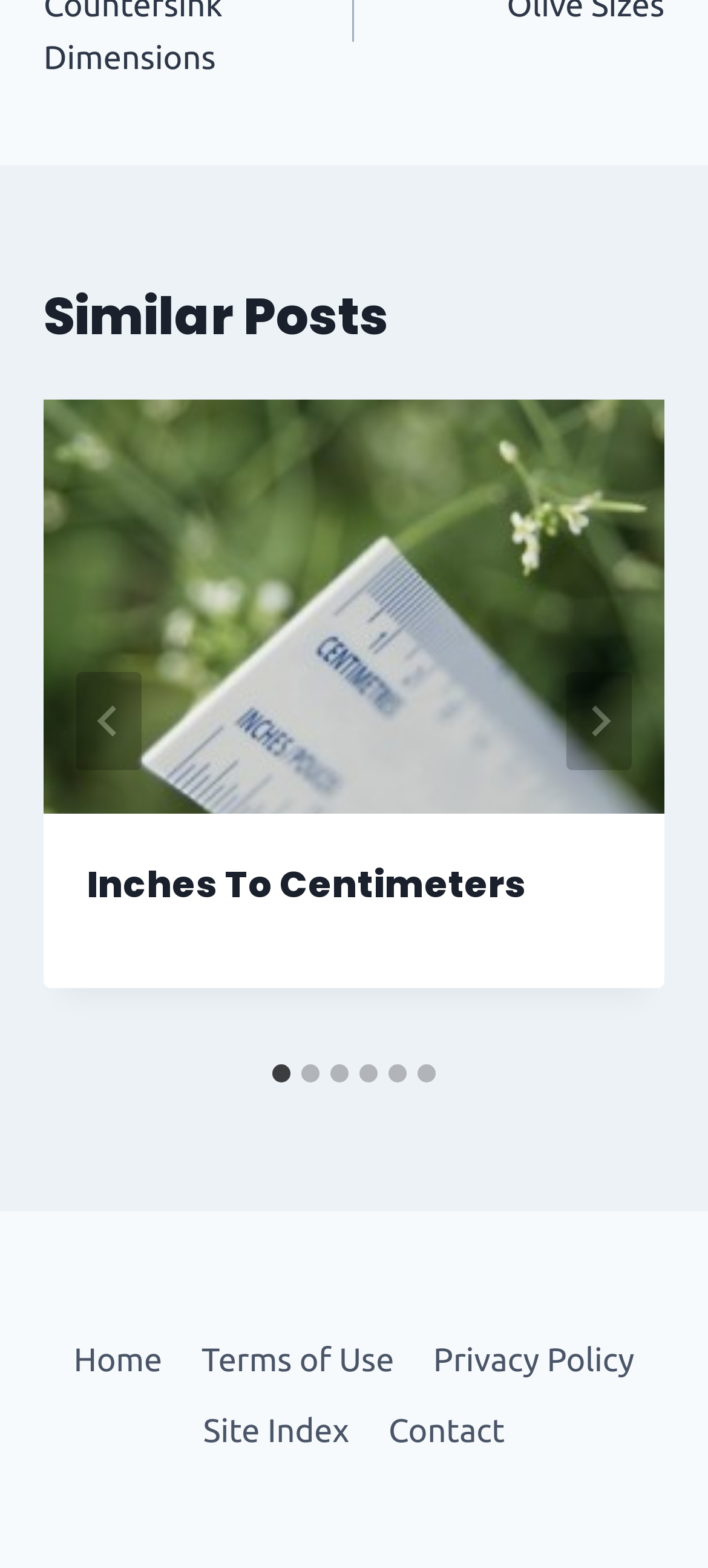What is the orientation of the tablist?
Based on the visual content, answer with a single word or a brief phrase.

Horizontal